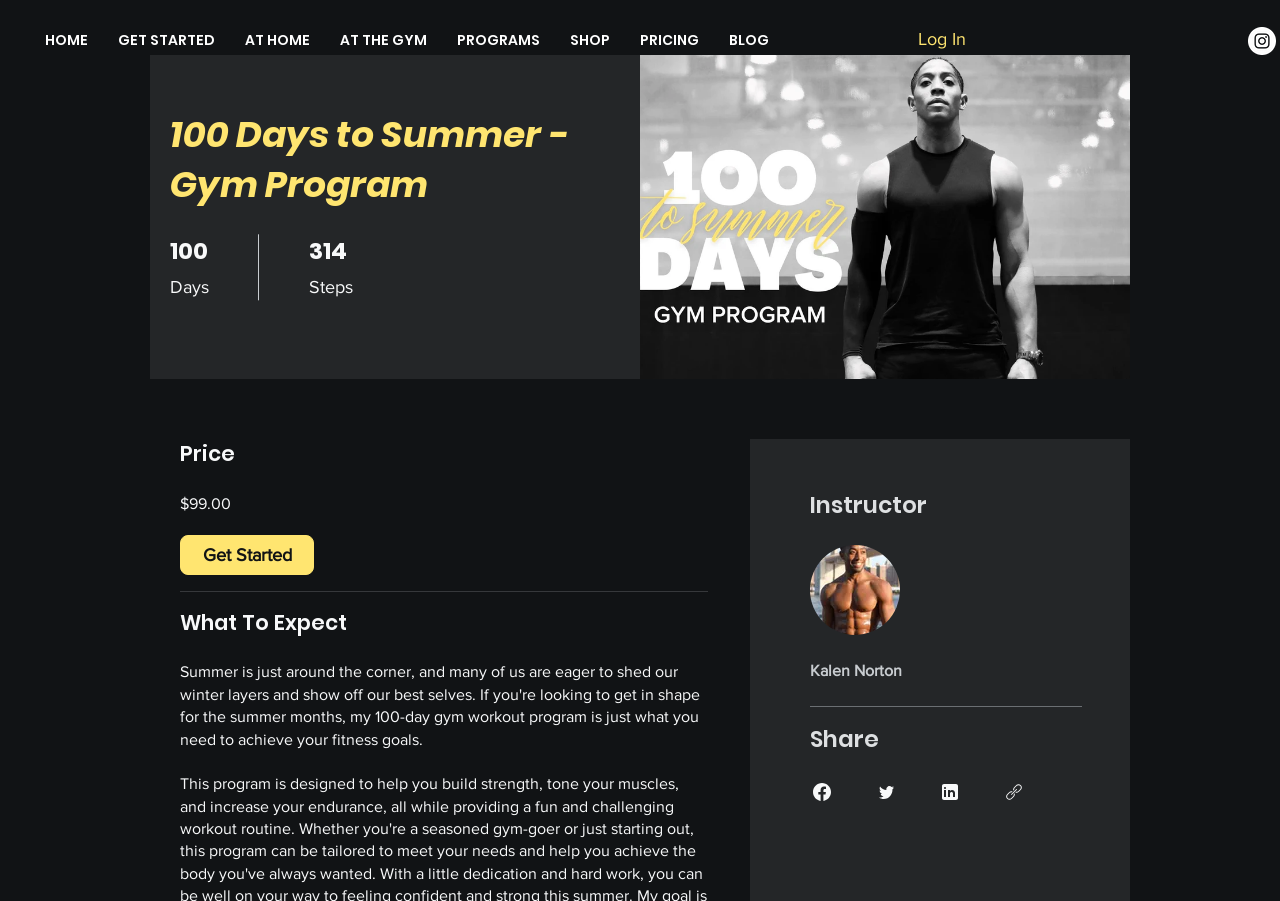Identify the bounding box coordinates of the specific part of the webpage to click to complete this instruction: "Click on the 'HOME' link".

[0.023, 0.017, 0.08, 0.072]